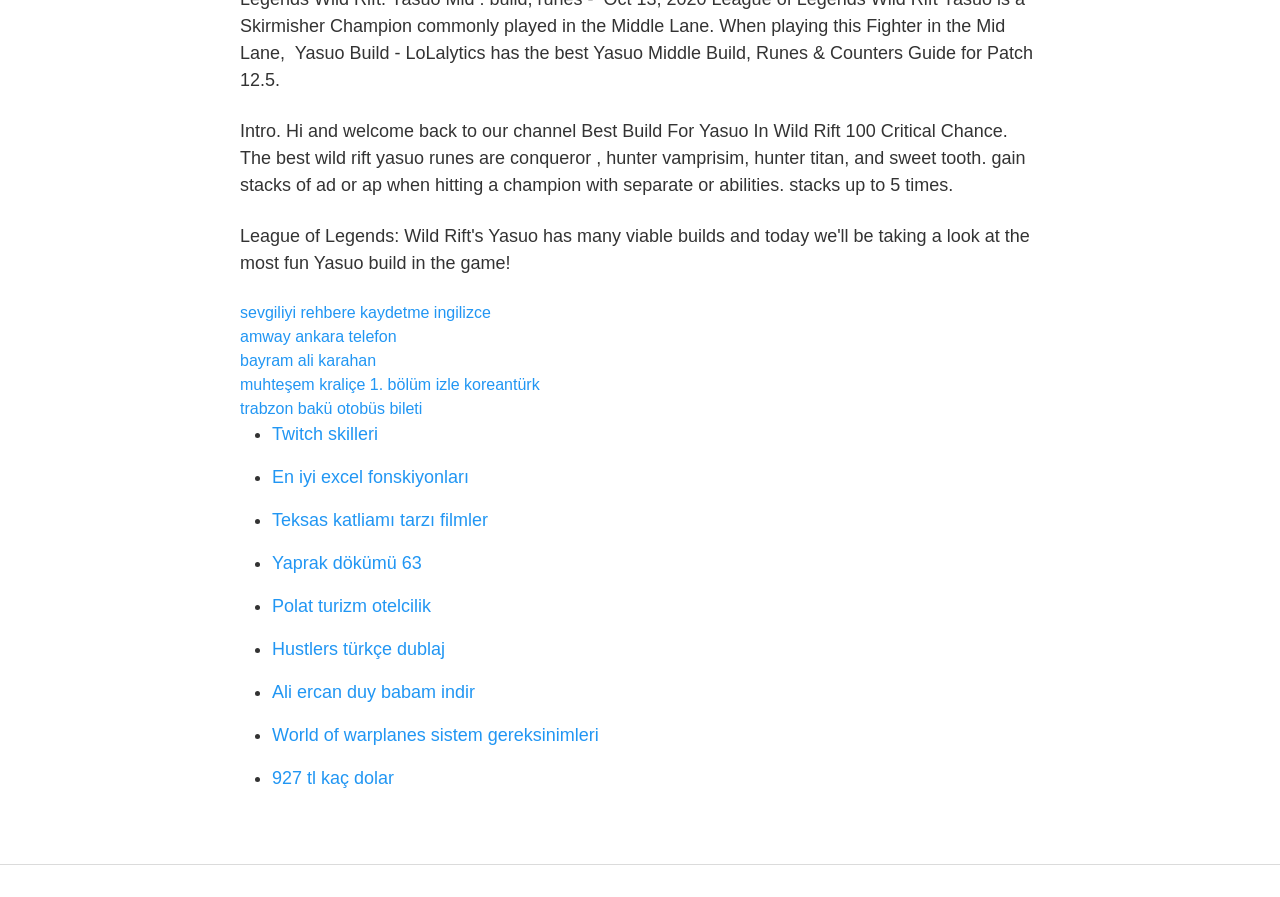Specify the bounding box coordinates for the region that must be clicked to perform the given instruction: "Read about Mill Road update from Camcycle trustee Martin Lucas-Smith".

None